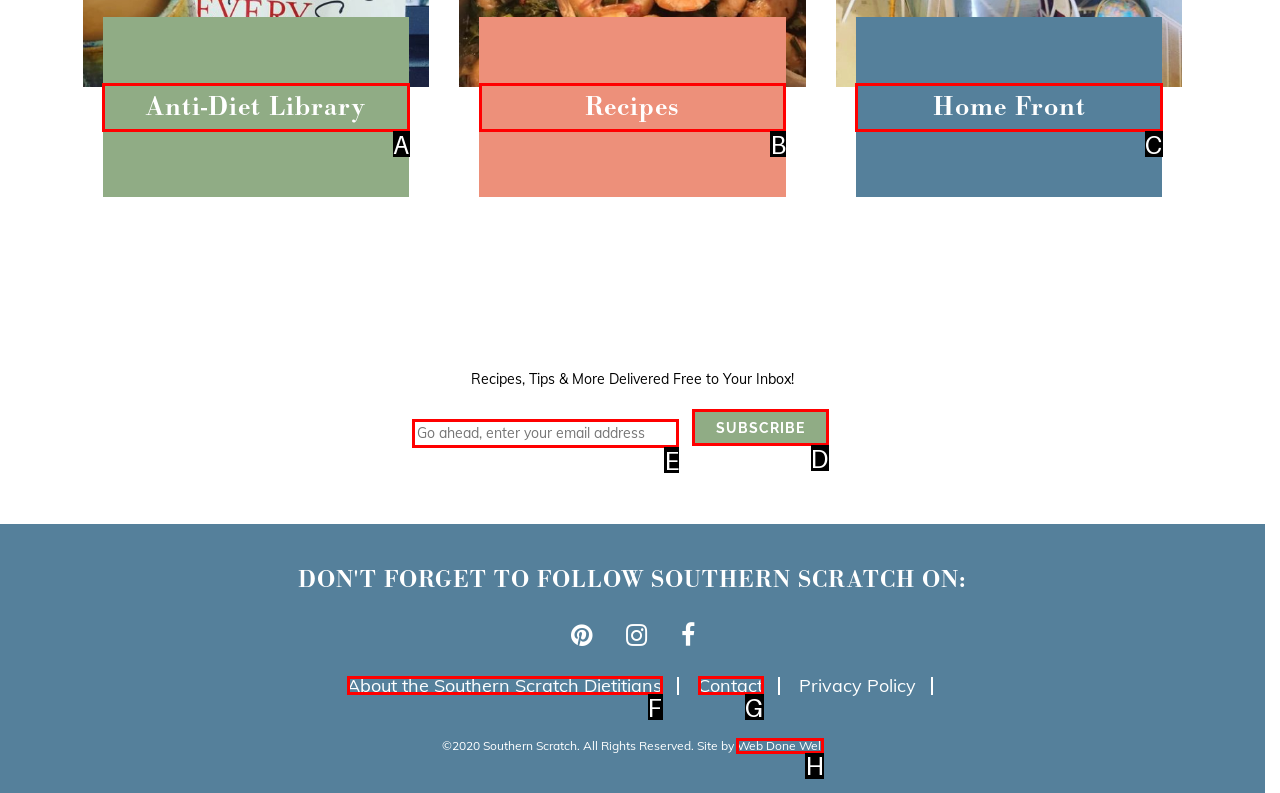Point out the UI element to be clicked for this instruction: Subscribe to the newsletter. Provide the answer as the letter of the chosen element.

D